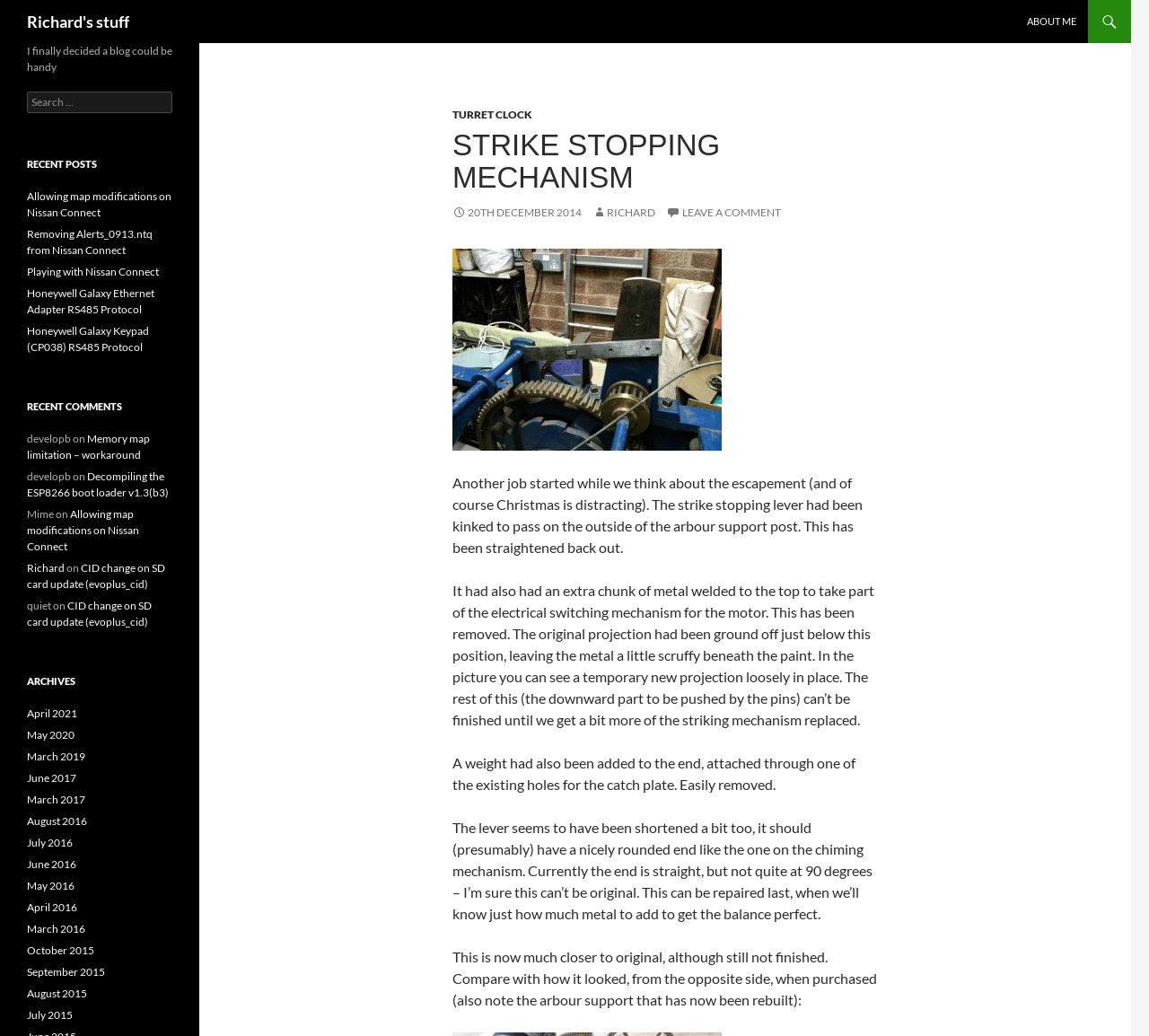Show the bounding box coordinates for the HTML element described as: "March 2019".

[0.023, 0.724, 0.074, 0.737]